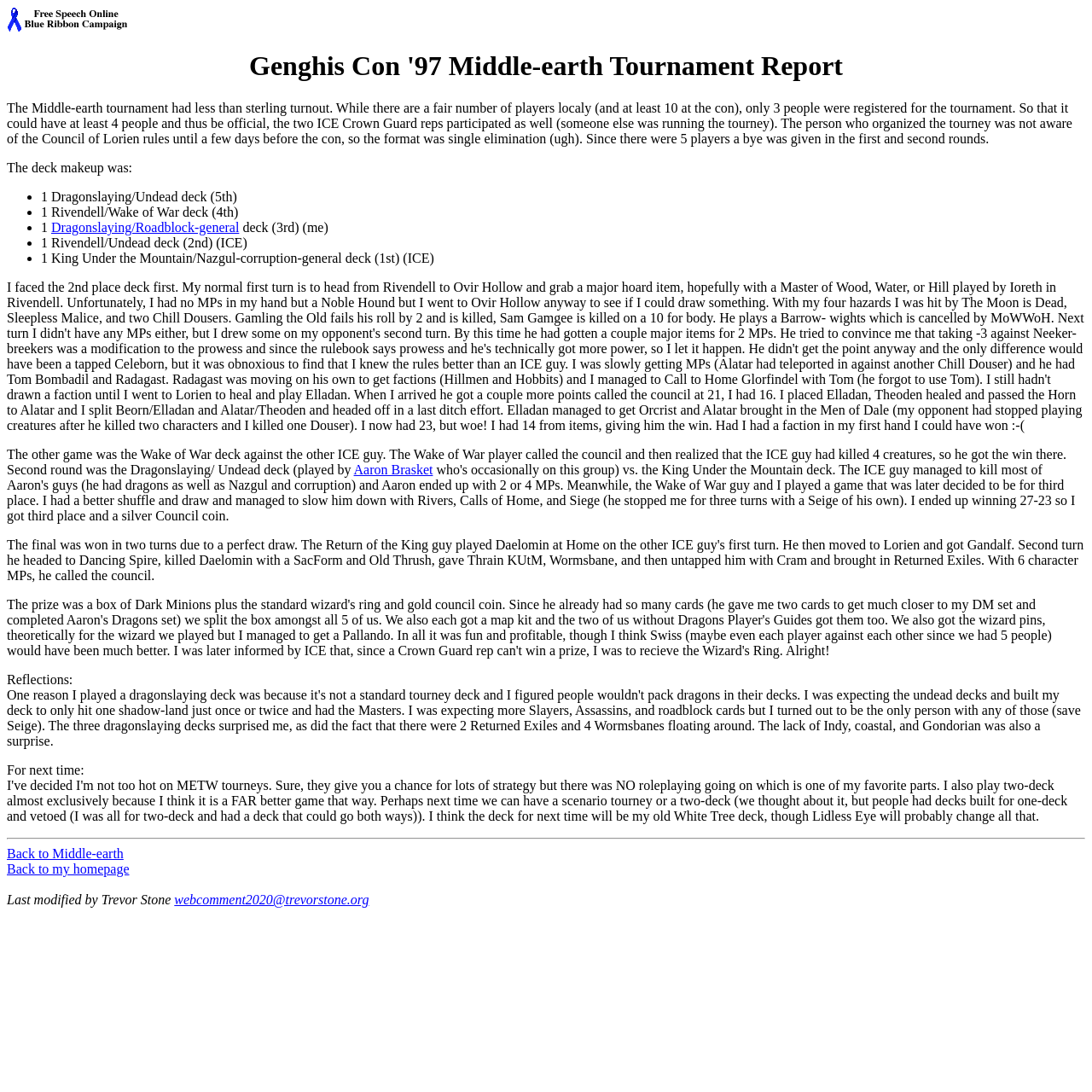Using the details from the image, please elaborate on the following question: How many decks were in the tournament?

The answer can be found in the paragraph that describes the deck makeup. It lists five decks, each with a different strategy and ranking.